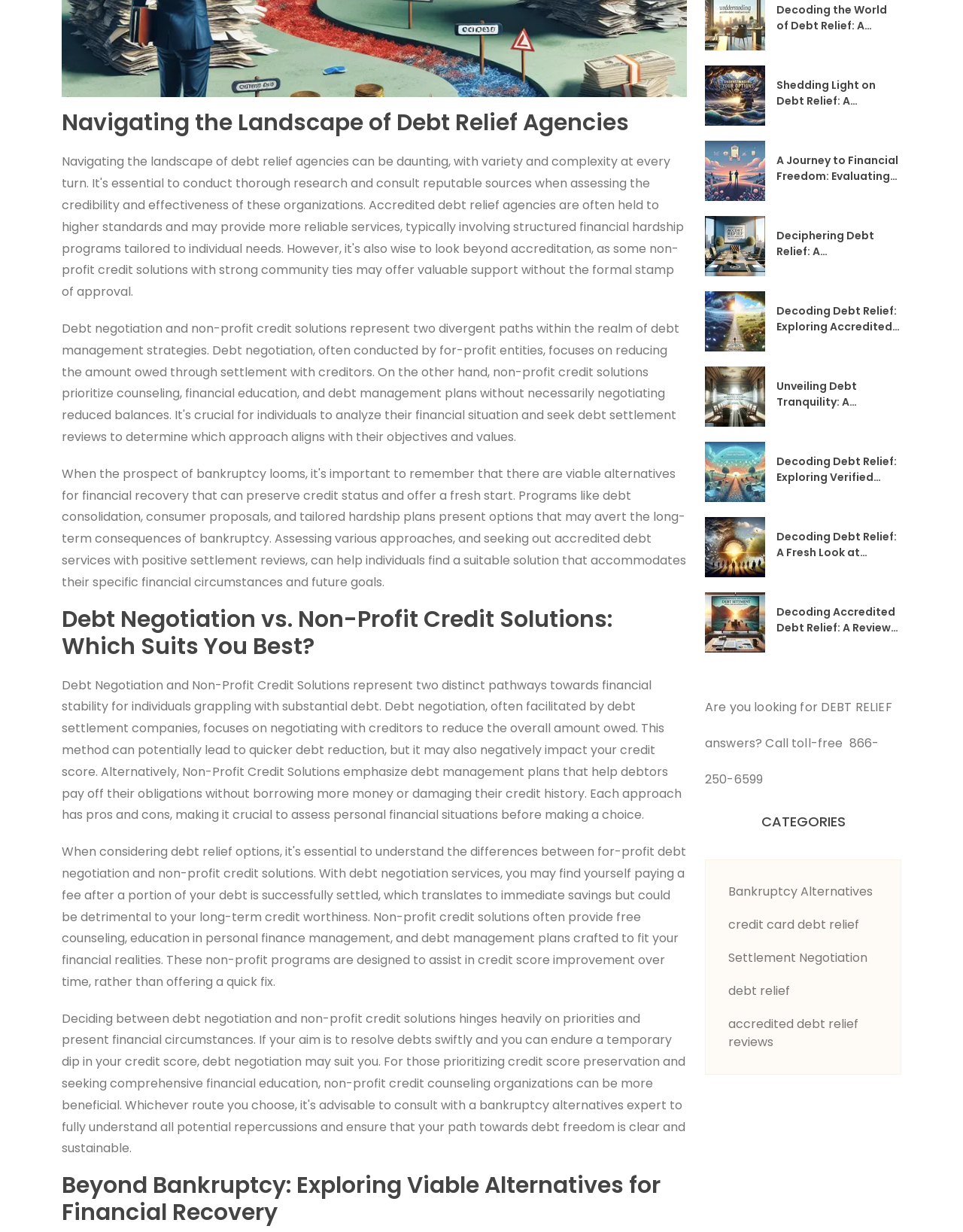Find the bounding box coordinates of the area that needs to be clicked in order to achieve the following instruction: "Browse bankruptcy alternatives". The coordinates should be specified as four float numbers between 0 and 1, i.e., [left, top, right, bottom].

[0.756, 0.717, 0.912, 0.731]